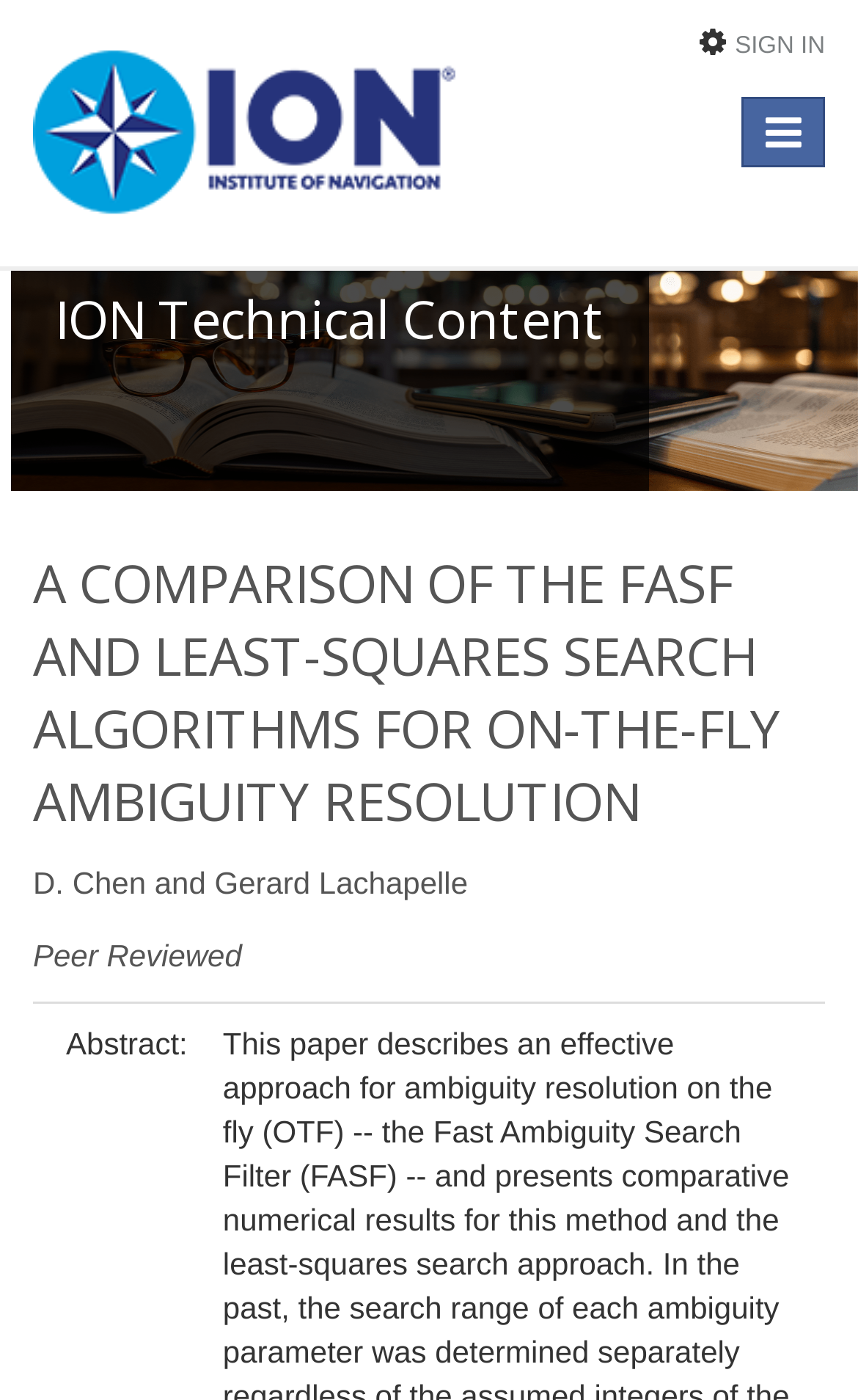Identify the bounding box coordinates for the UI element described as follows: WELCOME. Use the format (top-left x, top-left y, bottom-right x, bottom-right y) and ensure all values are floating point numbers between 0 and 1.

None